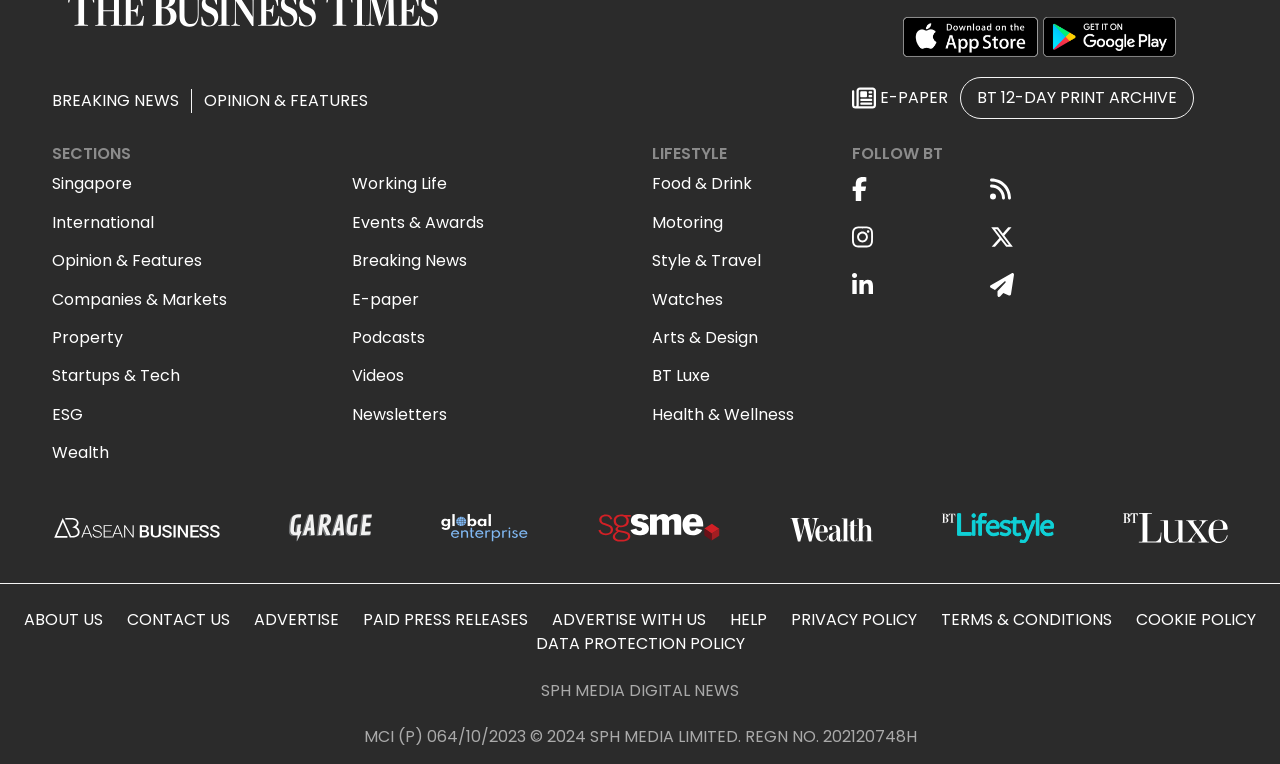Pinpoint the bounding box coordinates of the area that must be clicked to complete this instruction: "Explore posts from June 2023".

None